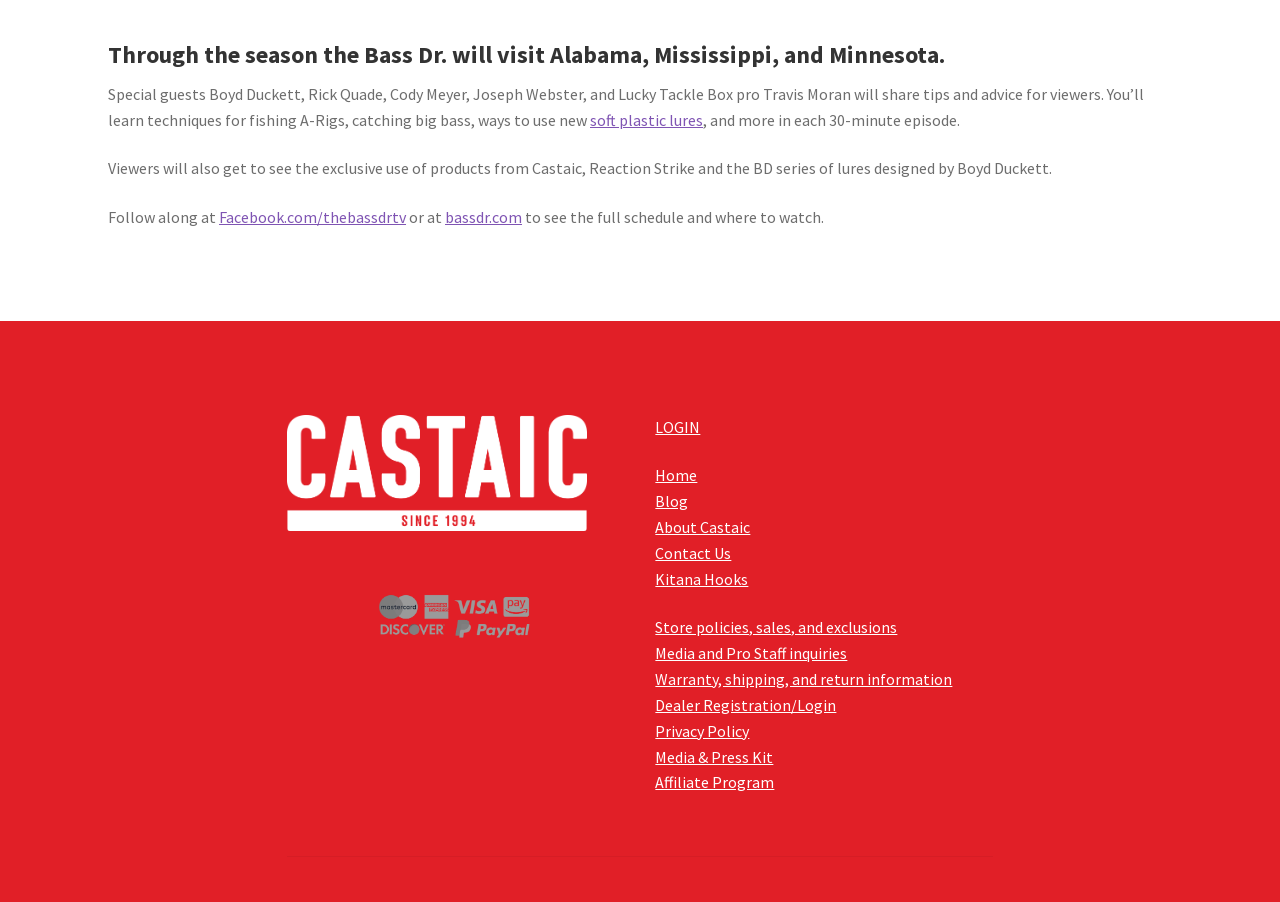Determine the bounding box coordinates (top-left x, top-left y, bottom-right x, bottom-right y) of the UI element described in the following text: Case Studies

None